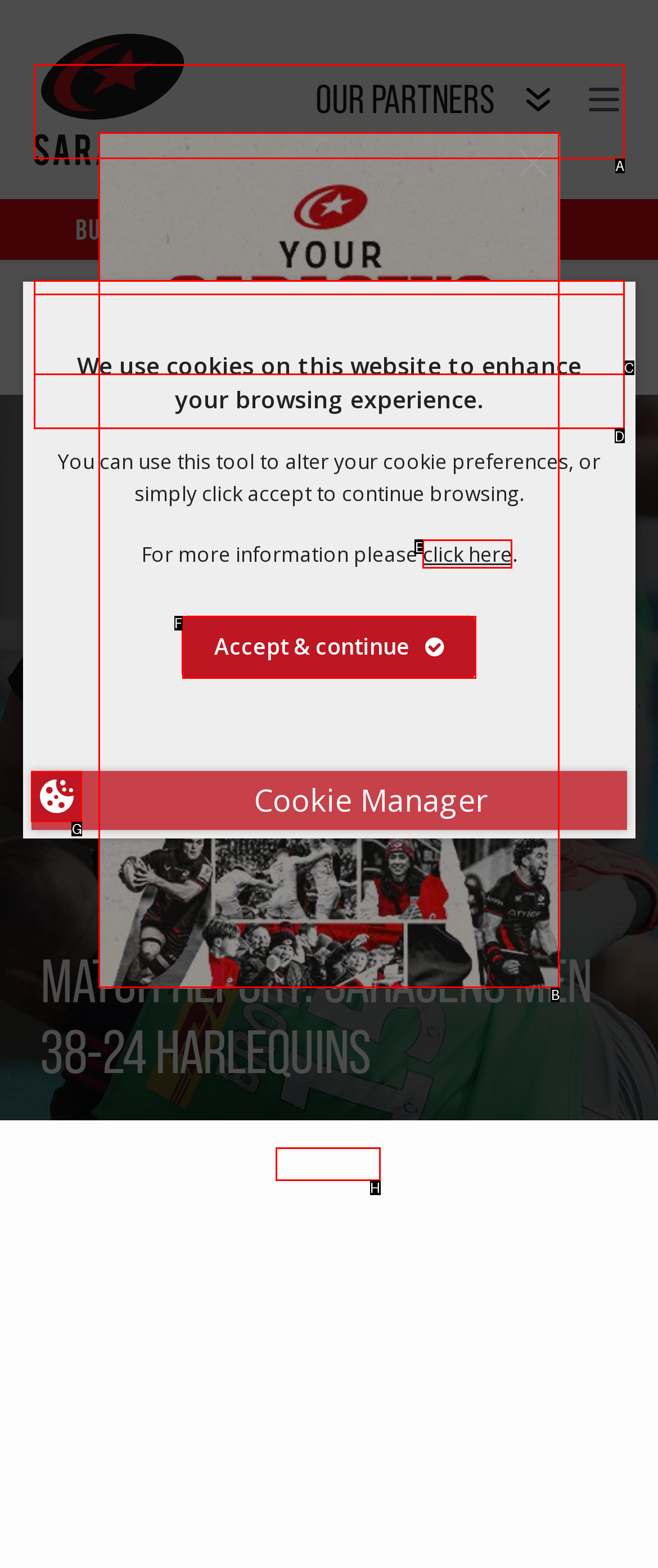Point out the letter of the HTML element you should click on to execute the task: Click the 'City Index' link
Reply with the letter from the given options.

H